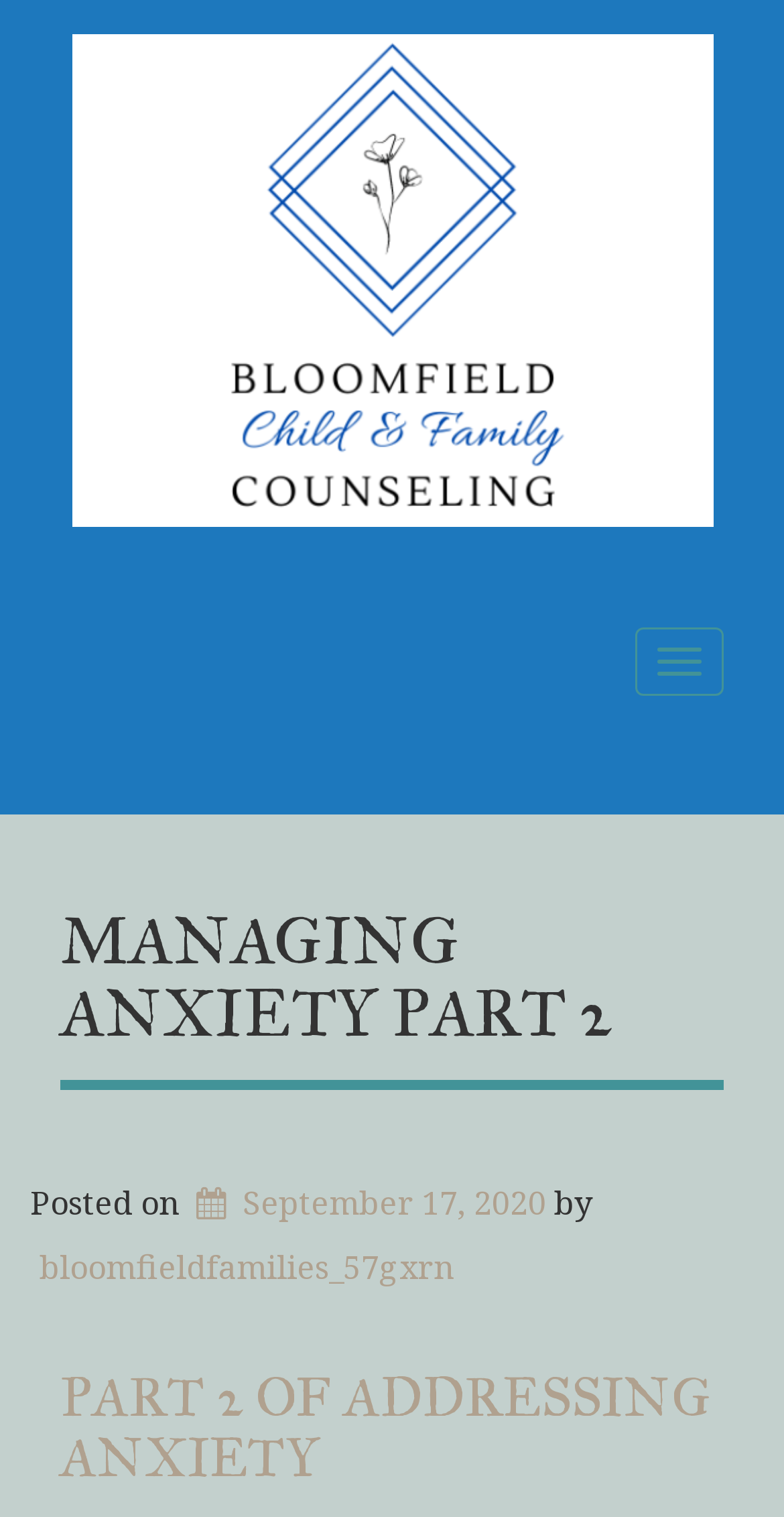Please respond in a single word or phrase: 
What is the title of the article?

MANAGING ANXIETY PART 2